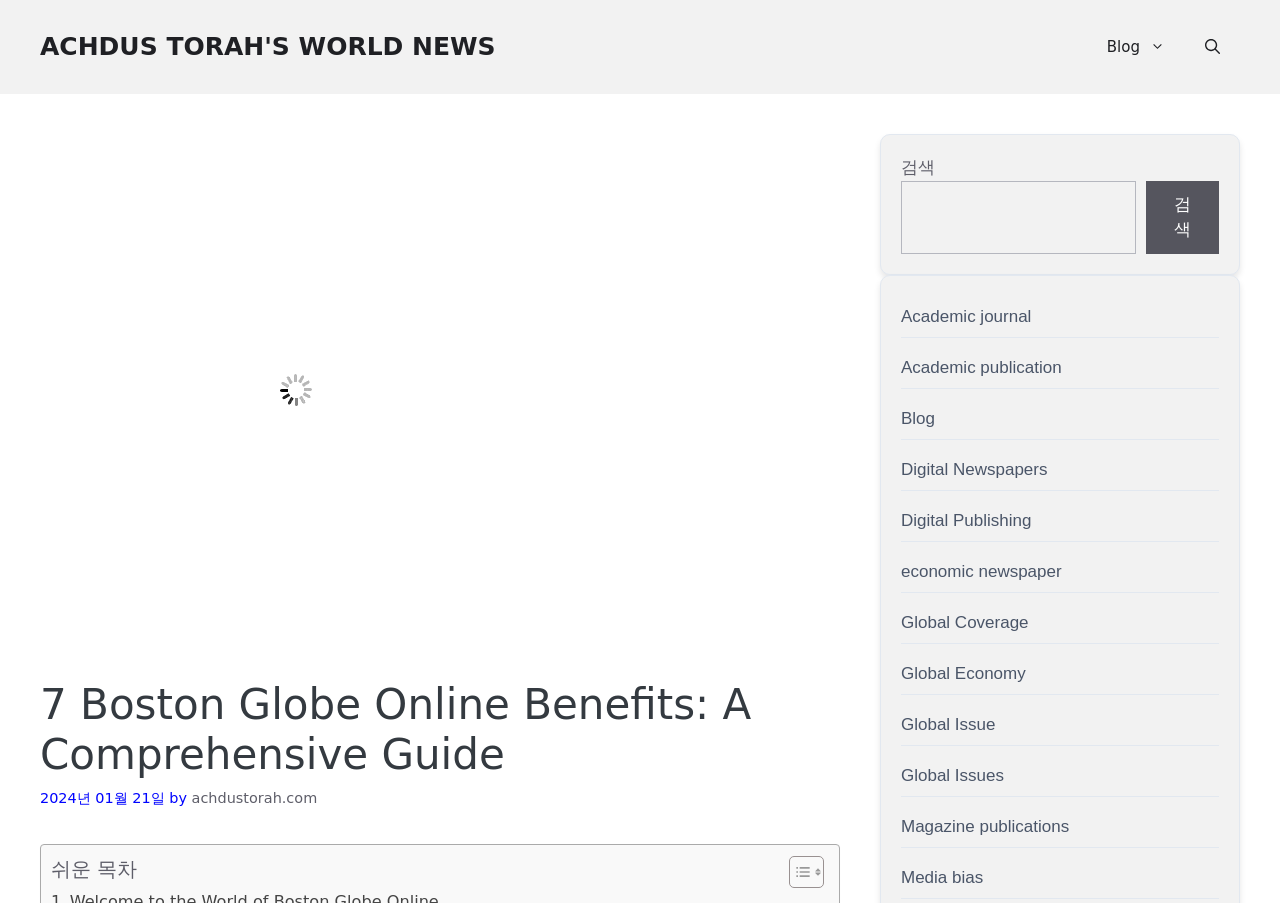Describe in detail what you see on the webpage.

The webpage is about the Boston Globe online benefits, offering a comprehensive guide to its features. At the top, there is a banner with a link to "ACHDUS TORAH'S WORLD NEWS". Below the banner, there is a navigation menu with links to "Blog" and a search button. 

To the left of the navigation menu, there is an image with a caption "Maximizing Your Knowledge: An In-Depth Look at the Advantages of a Boston Globe Online Subscription". 

The main content area is headed by a title "7 Boston Globe Online Benefits: A Comprehensive Guide" with a timestamp "2024년 01월 21일" and an author link to "achdustorah.com". 

Below the title, there is a table of content with a toggle button. The table of content is not expanded by default, but it can be toggled to show the content.

On the right side of the page, there is a complementary section with a search bar and several links to related topics such as "Academic journal", "Blog", "Digital Newspapers", and more. These links are arranged vertically, with the search bar at the top.